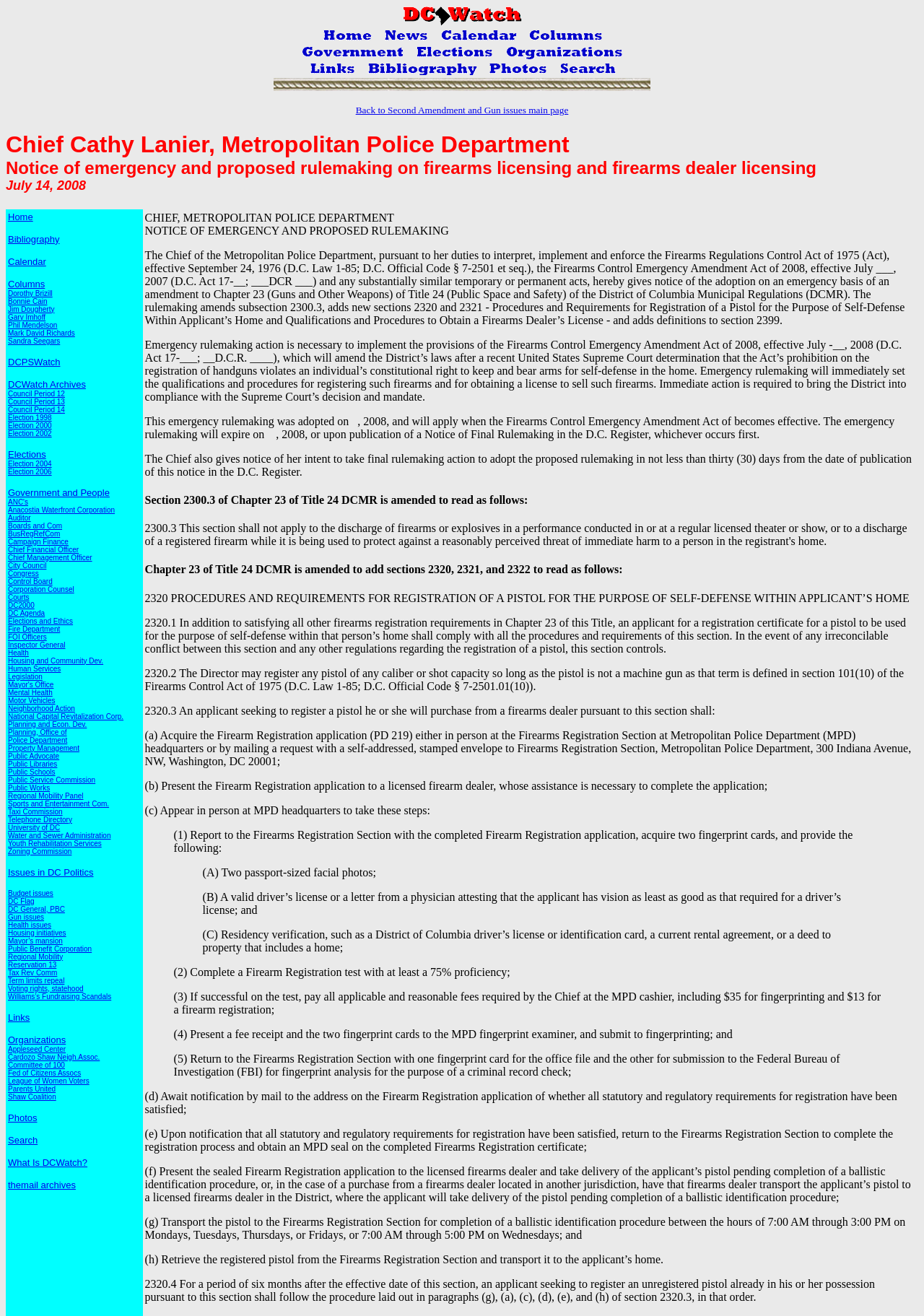Give a one-word or short phrase answer to this question: 
Is the webpage related to the government?

Yes